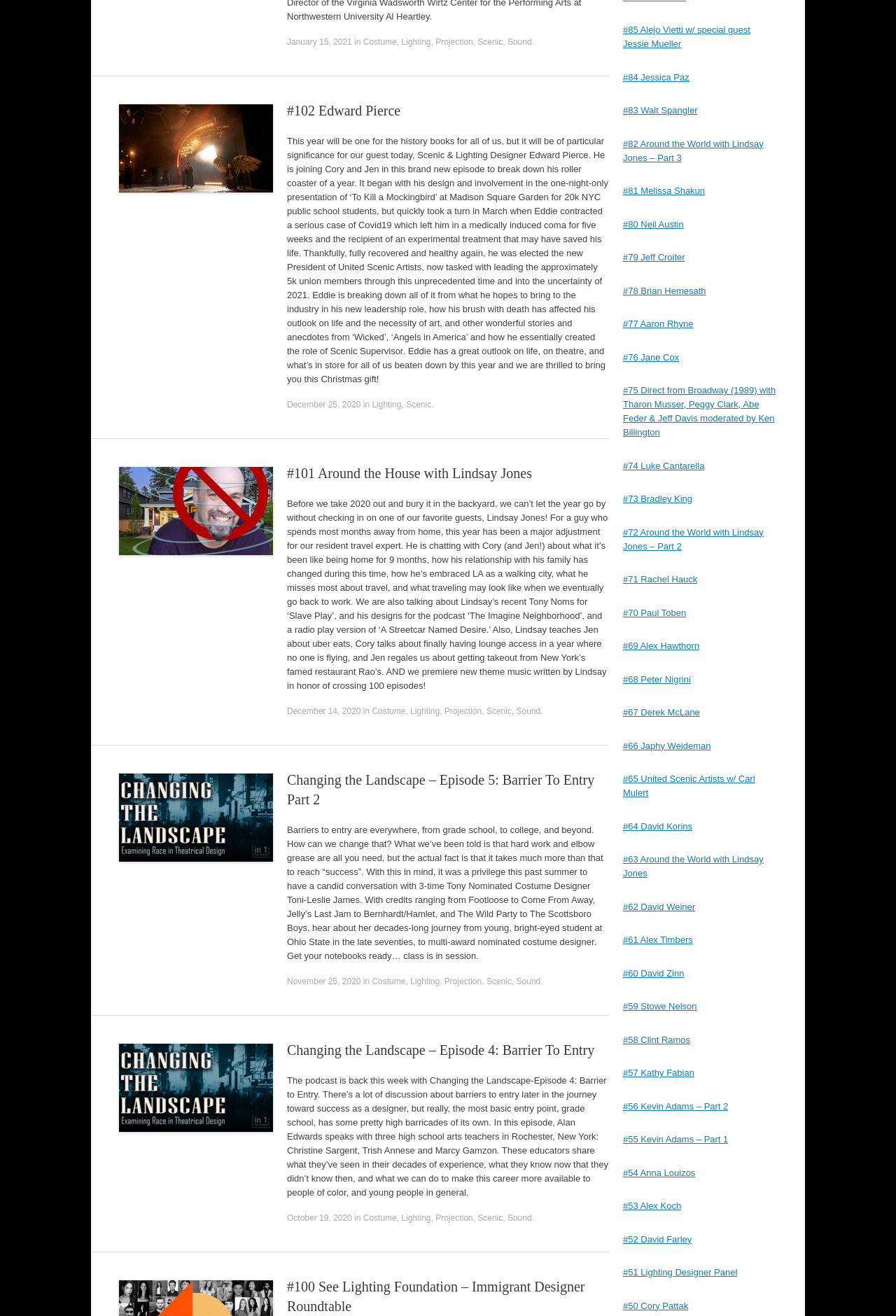Please determine the bounding box coordinates of the element's region to click in order to carry out the following instruction: "Click on the link to episode #100 See Lighting Foundation – Immigrant Designer Roundtable". The coordinates should be four float numbers between 0 and 1, i.e., [left, top, right, bottom].

[0.32, 0.972, 0.653, 0.998]